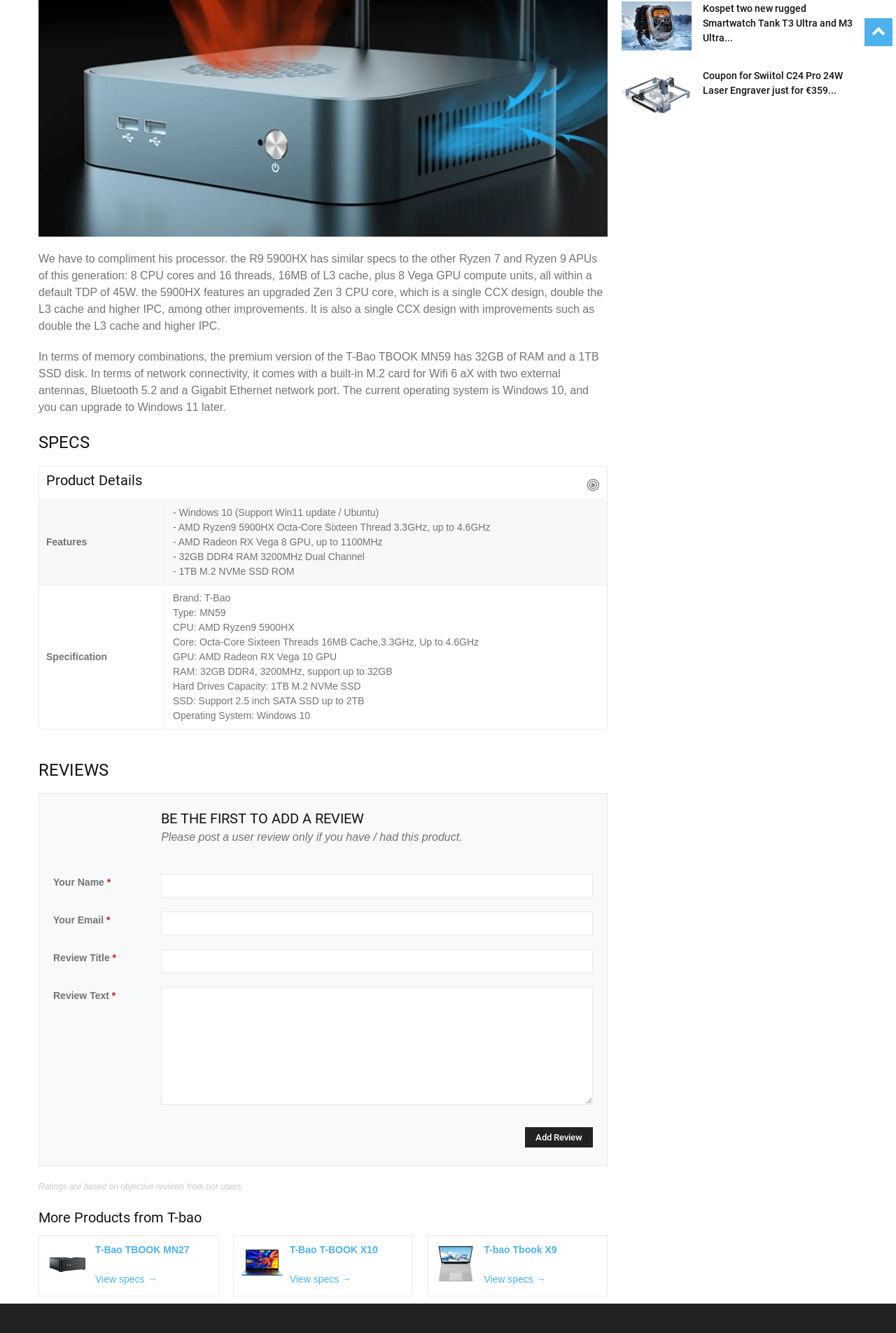Please identify the coordinates of the bounding box for the clickable region that will accomplish this instruction: "View specs of T-Bao TBOOK MN27".

[0.106, 0.956, 0.175, 0.964]